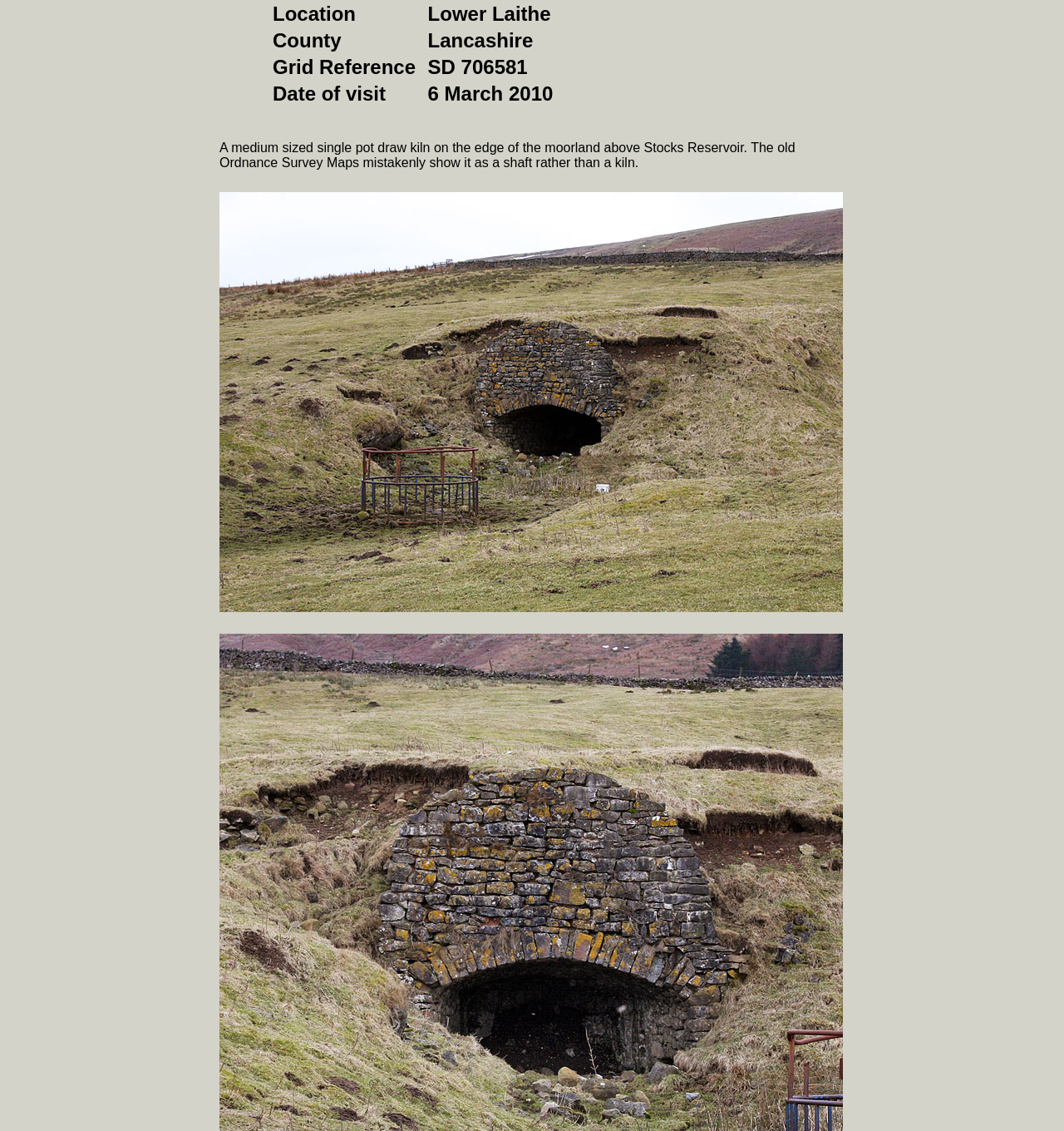Review the image closely and give a comprehensive answer to the question: What is the county where the limekiln is located?

I found the answer by examining the table structure of the webpage, where the 'County' column has a corresponding value of 'Lancashire'.